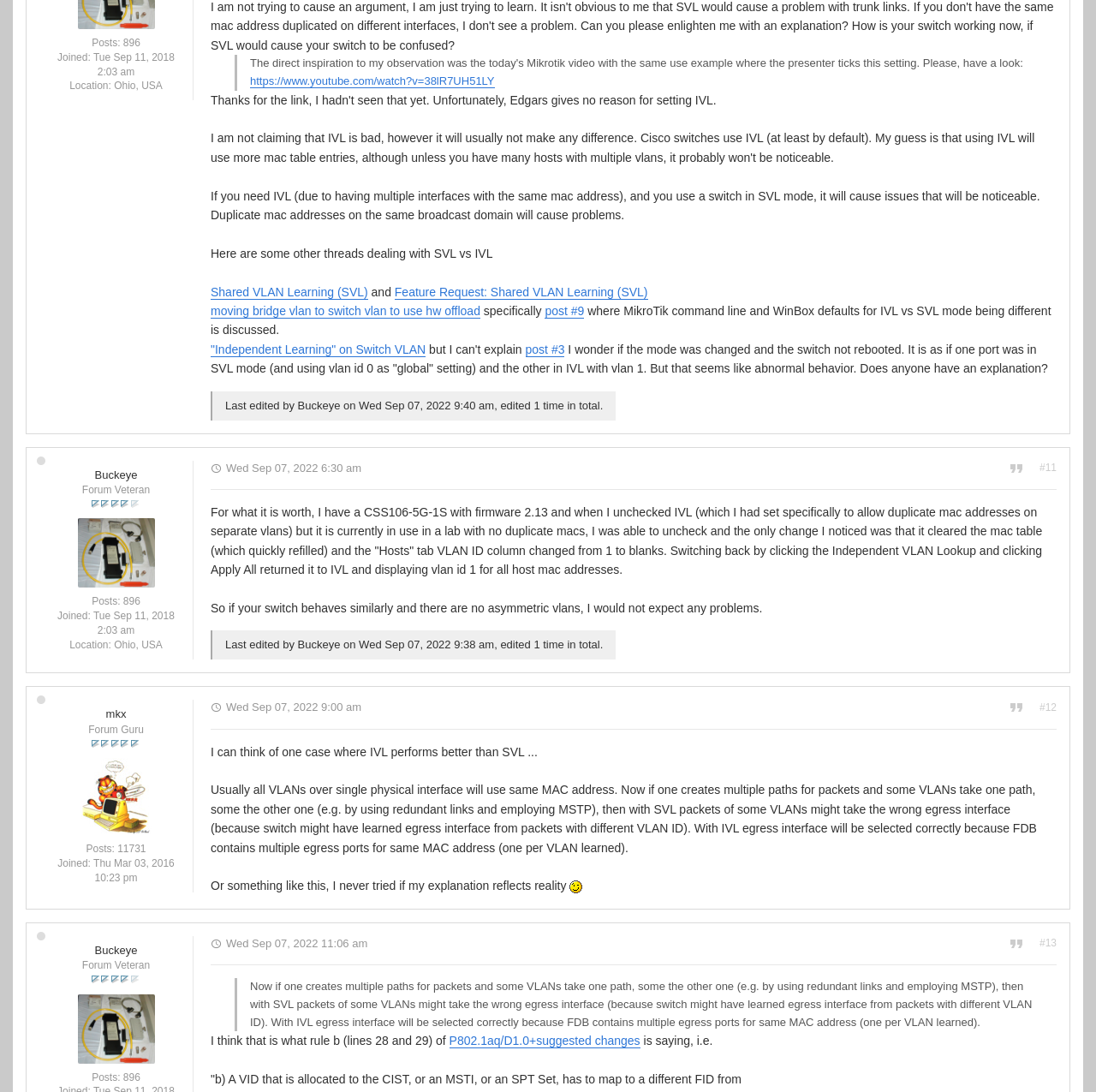Identify the bounding box coordinates of the clickable region to carry out the given instruction: "Check the user information of Buckeye".

[0.086, 0.429, 0.125, 0.441]